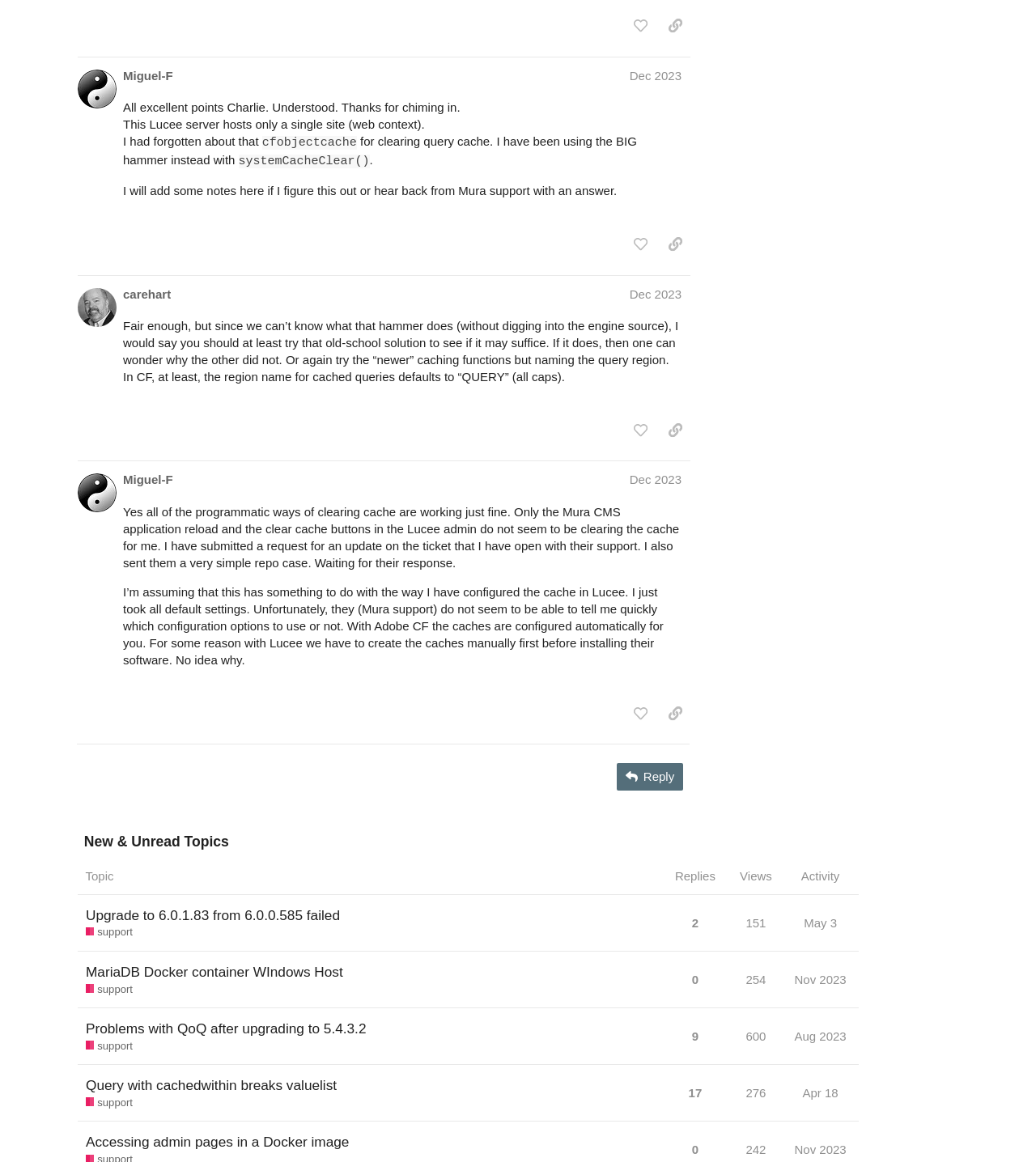Using the information shown in the image, answer the question with as much detail as possible: How many replies does the second post have?

The second post is about MariaDB Docker container on Windows Host, and it has 0 replies. This information can be found in the gridcell that displays the number of replies for each topic.